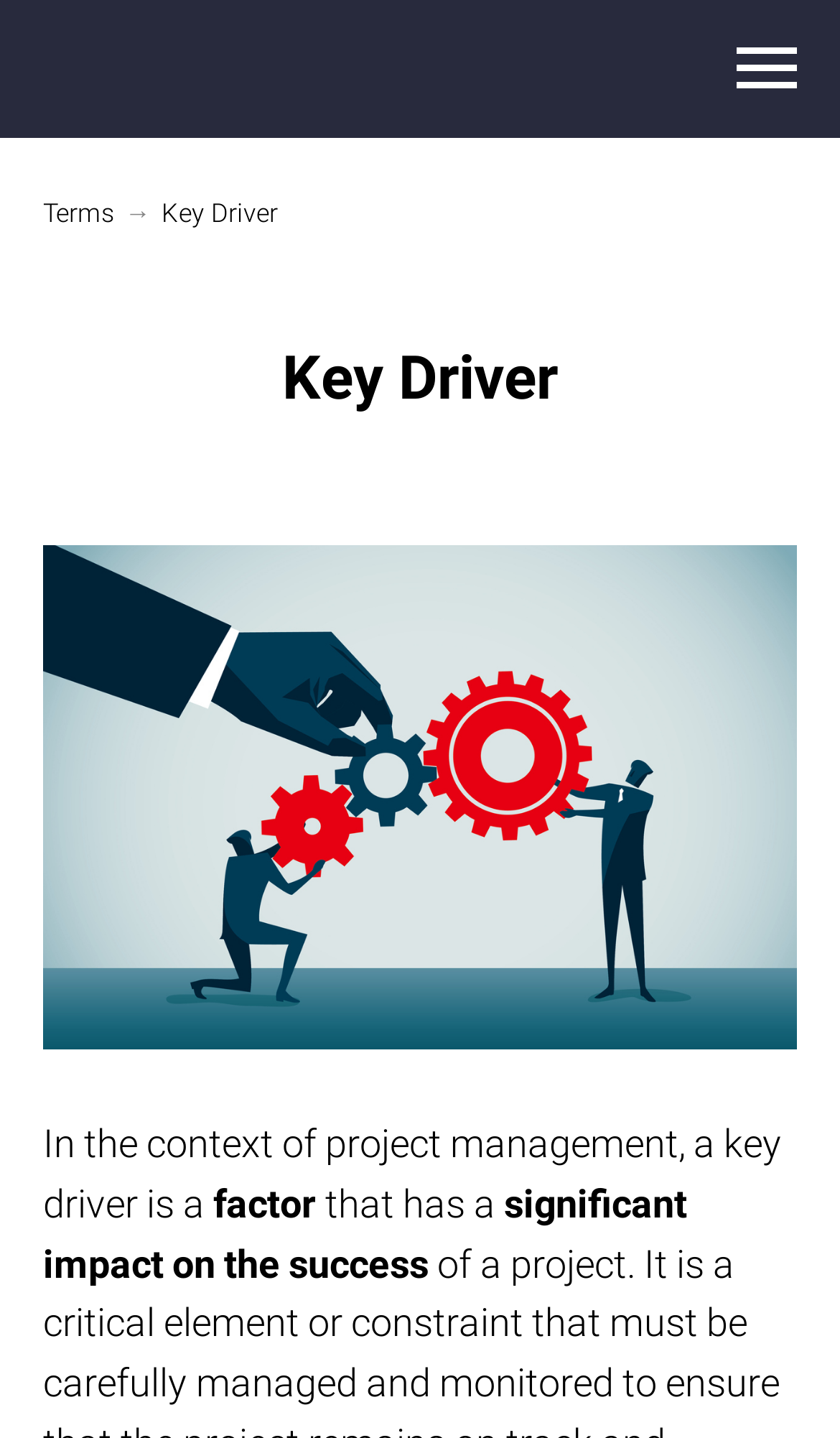Describe the entire webpage, focusing on both content and design.

The webpage is about the concept of a "Key Driver" in project management. At the top-left corner, there is a small, non-descriptive text element containing a single whitespace character. On the top-right corner, there is a navigation menu button that is not expanded. Below the navigation menu button, there is a link to "Terms" followed by an arrow symbol. 

Next to the arrow symbol, the title "Key Driver" is displayed prominently. Below the title, there is a paragraph of text that explains what a key driver is in the context of project management. The text is divided into four parts, with the first part stating "In the context of project management, a key driver is a", the second part being the word "factor", the third part being "that has a", and the fourth part being "significant impact on the success".